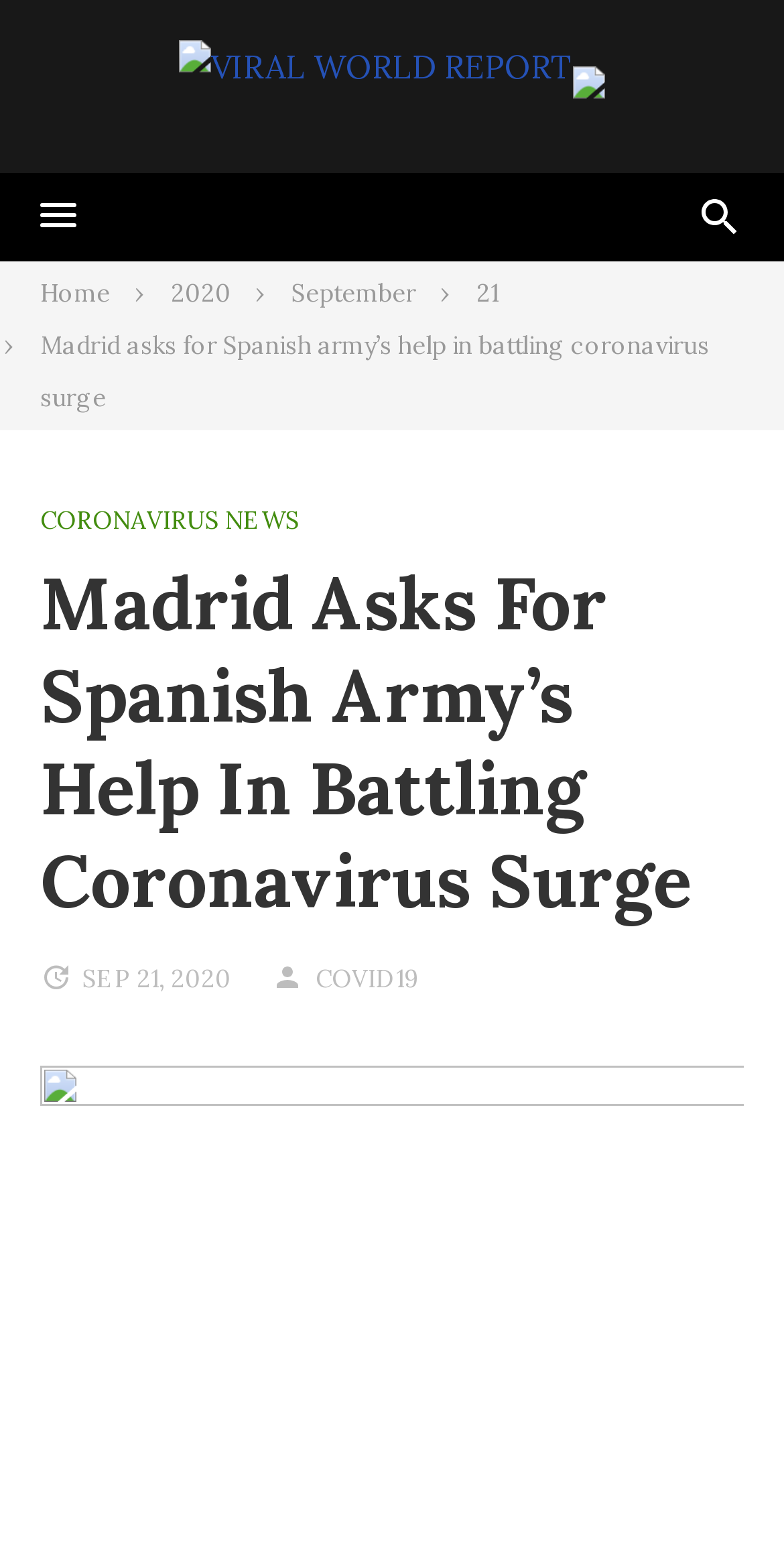Provide the text content of the webpage's main heading.

Madrid Asks For Spanish Army’s Help In Battling Coronavirus Surge